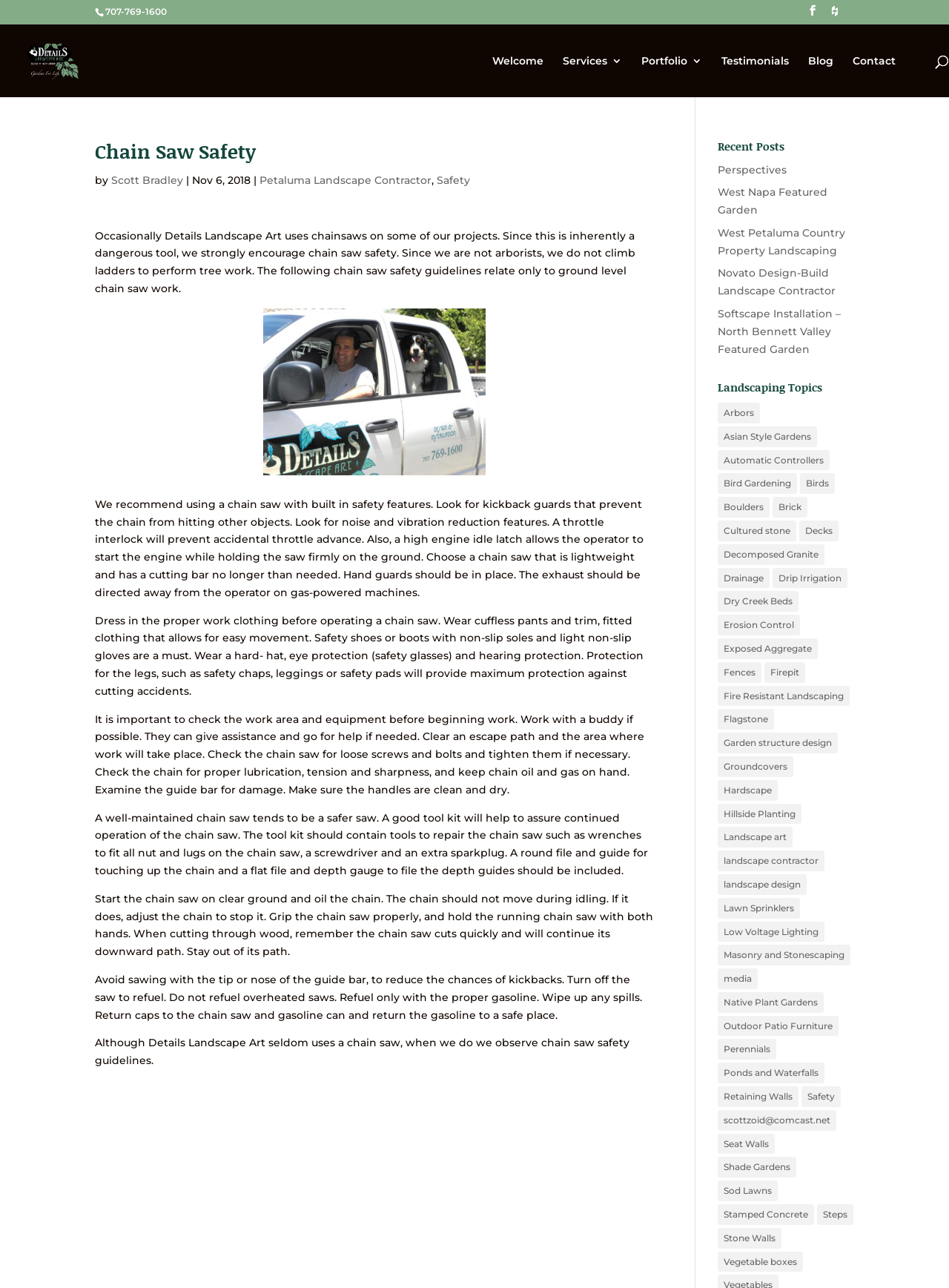Identify the bounding box coordinates for the region to click in order to carry out this instruction: "Learn about 'Safety' in landscaping". Provide the coordinates using four float numbers between 0 and 1, formatted as [left, top, right, bottom].

[0.46, 0.135, 0.495, 0.145]